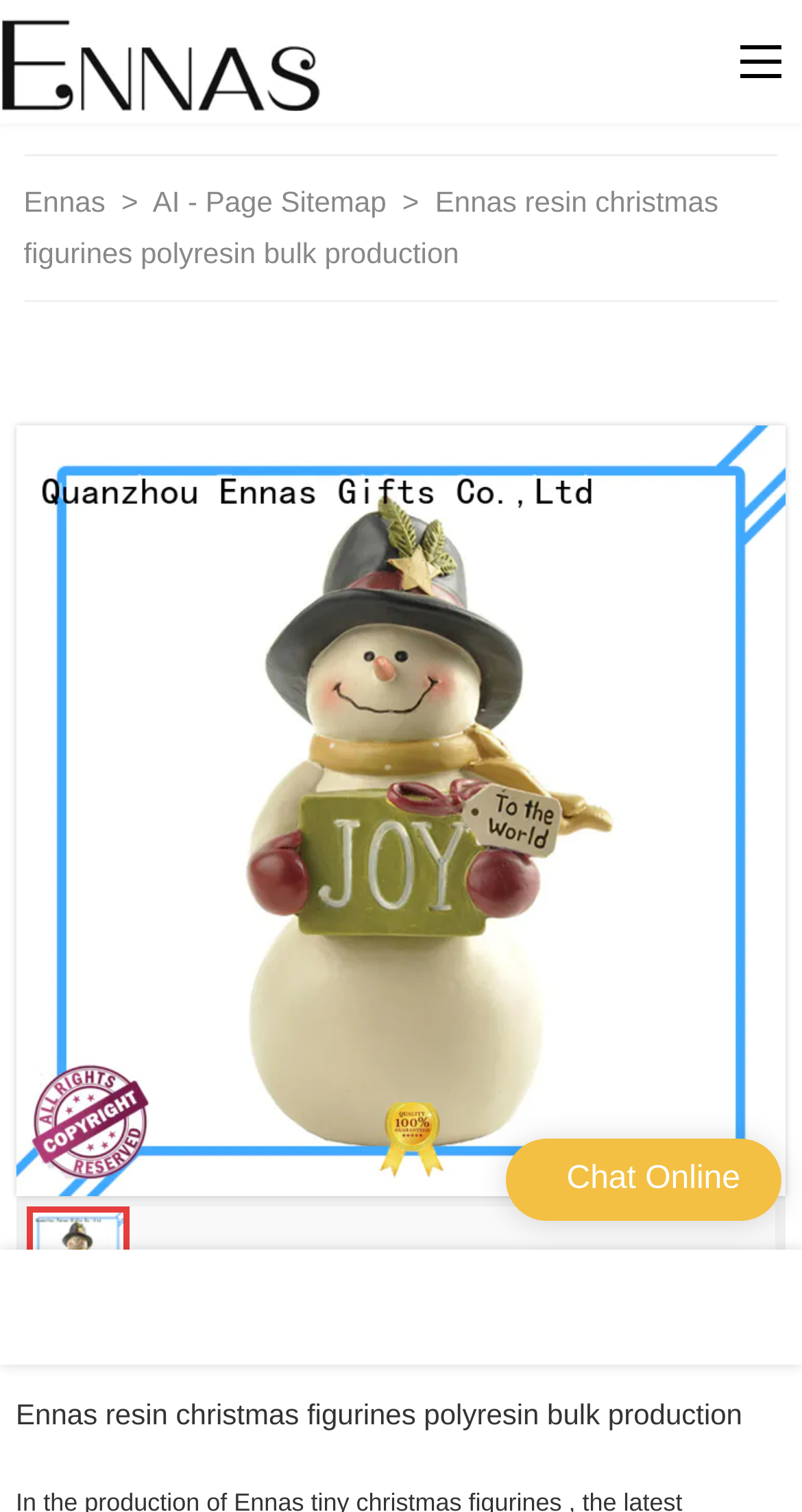Provide a single word or phrase to answer the given question: 
What type of products are featured?

Christmas figurines